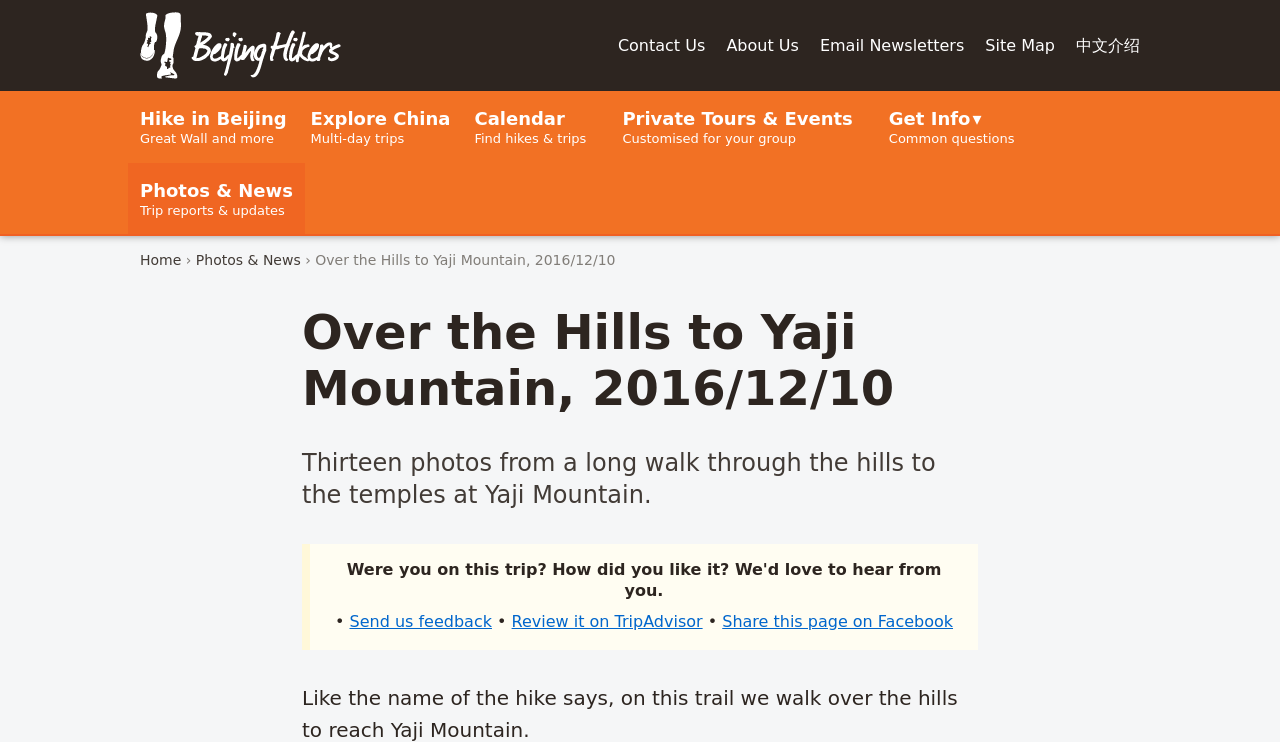Identify the bounding box coordinates for the element that needs to be clicked to fulfill this instruction: "View the 'Hike in Beijing Great Wall and more' section". Provide the coordinates in the format of four float numbers between 0 and 1: [left, top, right, bottom].

[0.1, 0.123, 0.233, 0.219]